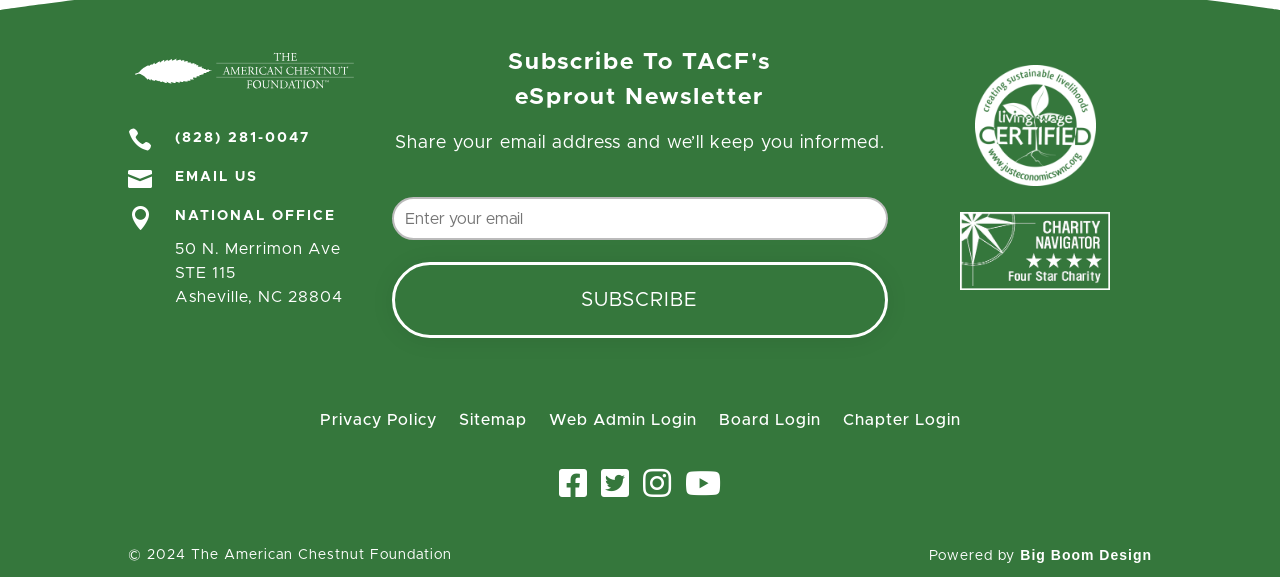Please provide a comprehensive response to the question below by analyzing the image: 
What is the purpose of the textbox?

I found the purpose of the textbox by looking at the surrounding elements, including the heading element that says 'Subscribe To TACF's eSprout Newsletter' and the StaticText element that says 'Share your email address and we’ll keep you informed.'. The textbox is required and is likely used to input an email address to subscribe to the newsletter.